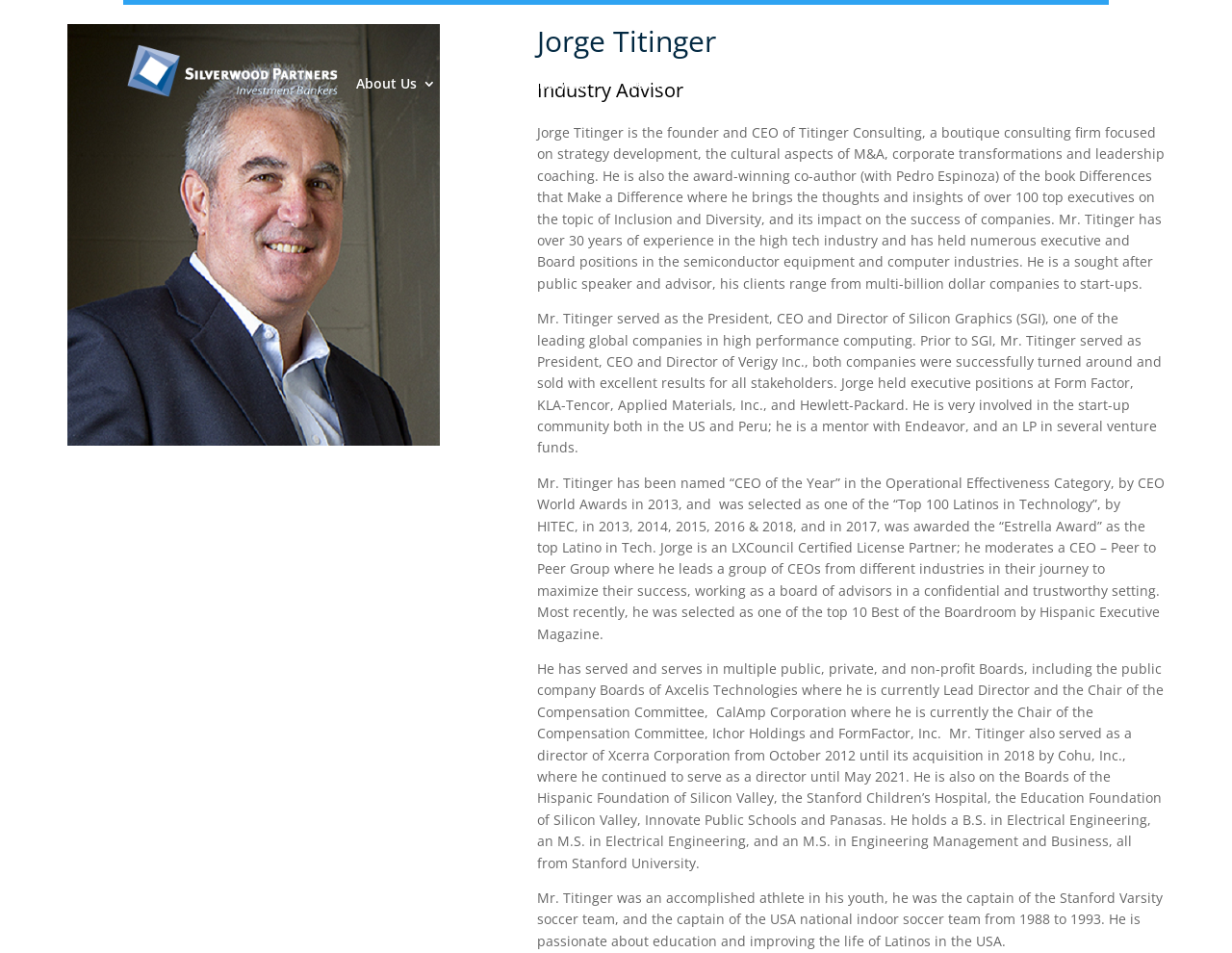What is the name of the book co-authored by Jorge Titinger?
Could you answer the question in a detailed manner, providing as much information as possible?

According to the webpage, Jorge Titinger is the award-winning co-author (with Pedro Espinoza) of the book Differences that Make a Difference, which brings the thoughts and insights of over 100 top executives on the topic of Inclusion and Diversity, and its impact on the success of companies.